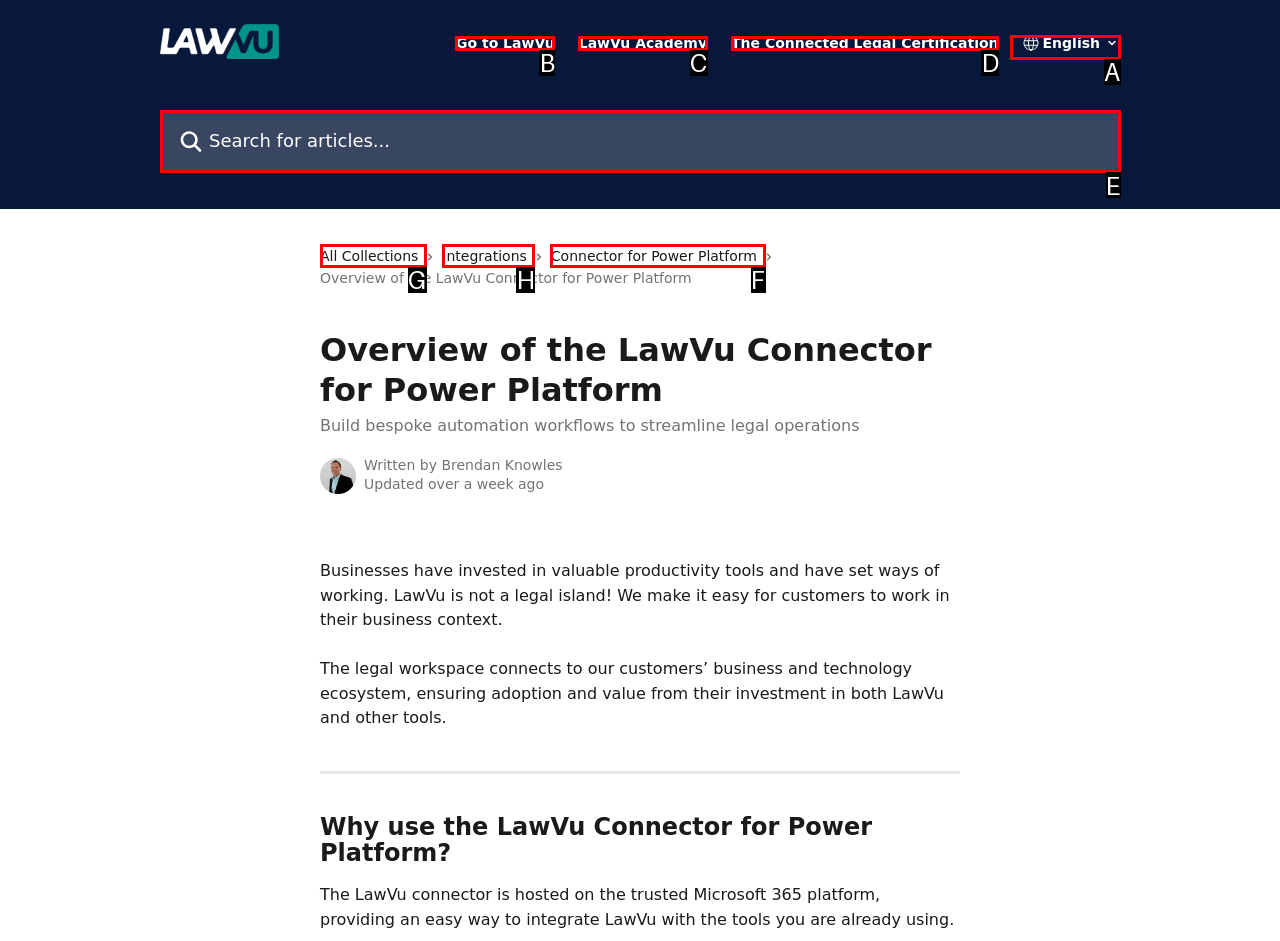Determine which UI element you should click to perform the task: View the LawVu Connector for Power Platform
Provide the letter of the correct option from the given choices directly.

F